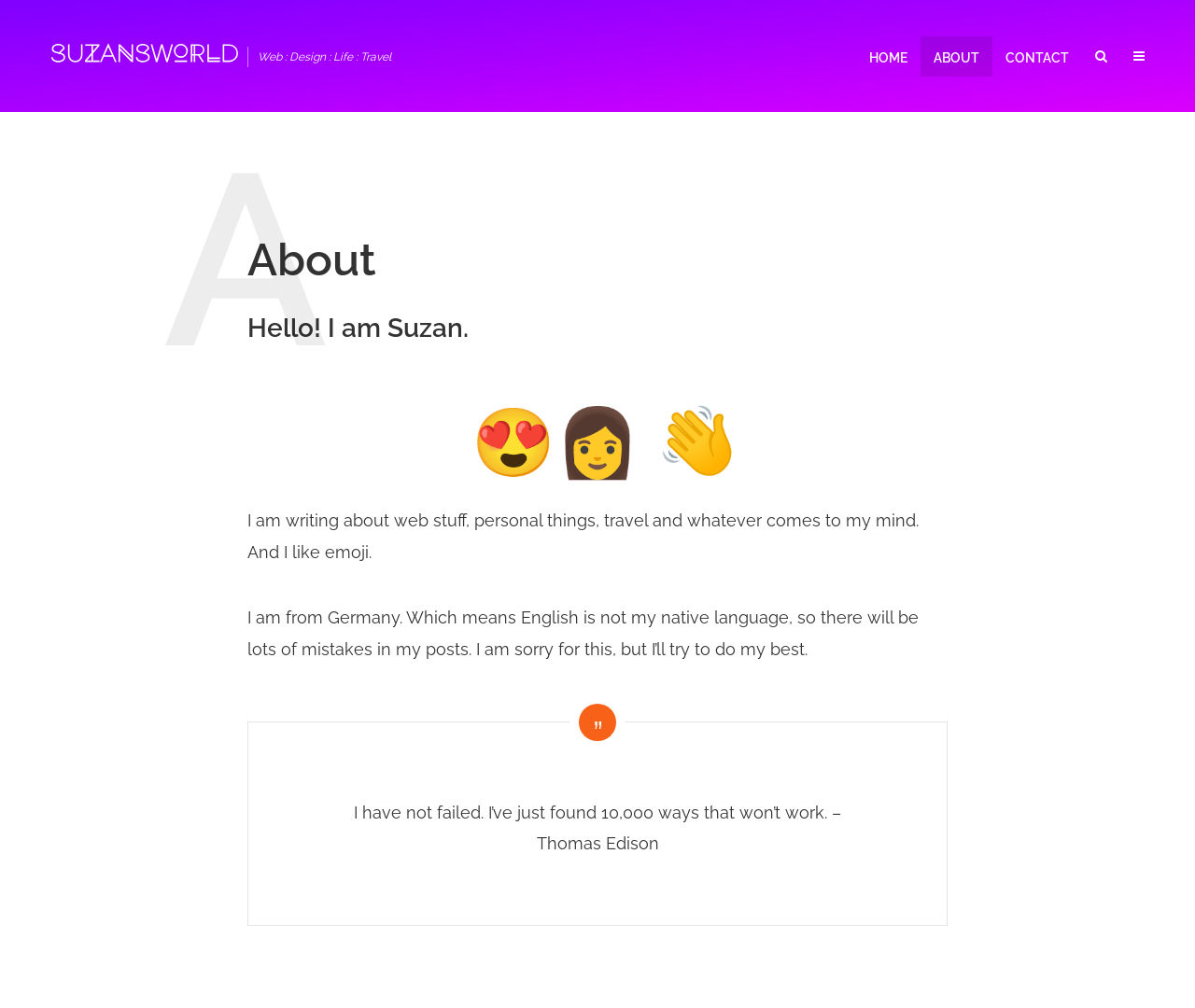What is the author's name?
Answer the question with as much detail as you can, using the image as a reference.

I read the article and found the author's name is mentioned as 'Suzan' in the sentence 'Hello! I am Suzan.'